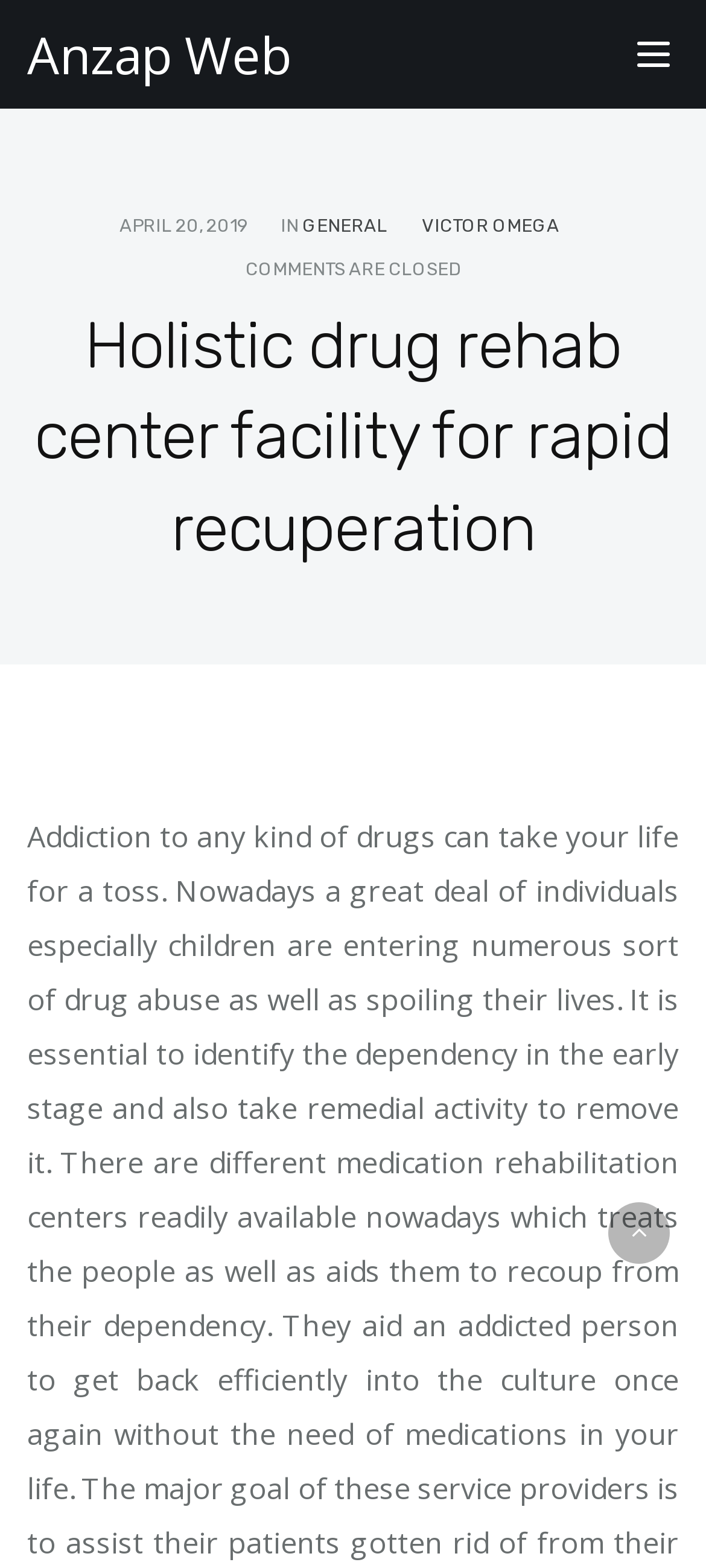Produce a meticulous description of the webpage.

The webpage appears to be a blog post or article about drug rehabilitation, specifically a holistic drug rehab center facility. At the top of the page, there is a header section that contains a link to "Anzap Web" and a button labeled "Toggle navigation". 

Below the header, there is a layout table that takes up most of the page's width. Within this table, there are several elements arranged horizontally. On the left, there is a date "APRIL 20, 2019", followed by the word "IN" and two links, "GENERAL" and "VICTOR OMEGA". To the right of these links, there is a static text "COMMENTS ARE CLOSED". 

Above these elements, there is a heading that spans the entire width of the table, titled "Holistic drug rehab center facility for rapid recuperation". This heading is likely the title of the blog post or article.

At the bottom right of the page, there is a small icon represented by the Unicode character "\uf106", which is not described in the accessibility tree.